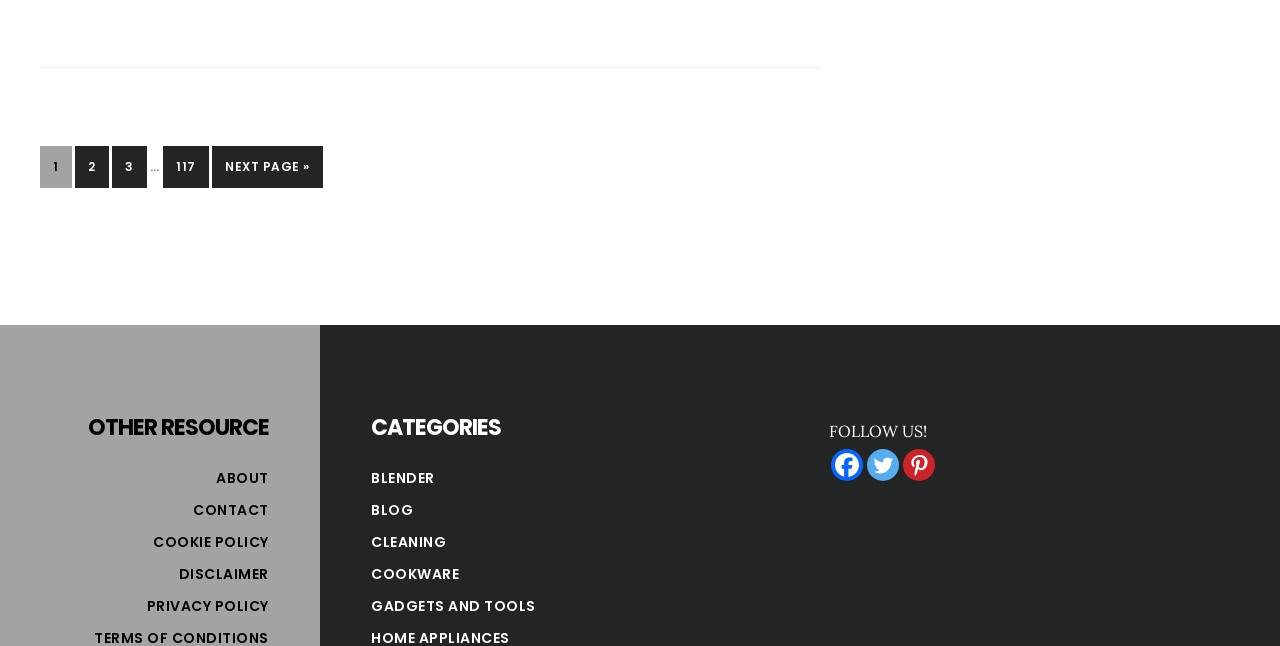Given the content of the image, can you provide a detailed answer to the question?
What is the last link in the footer section?

The footer section is located at the bottom of the webpage, and the last link is 'PRIVACY POLICY', which is located below the 'COOKIE POLICY' link.